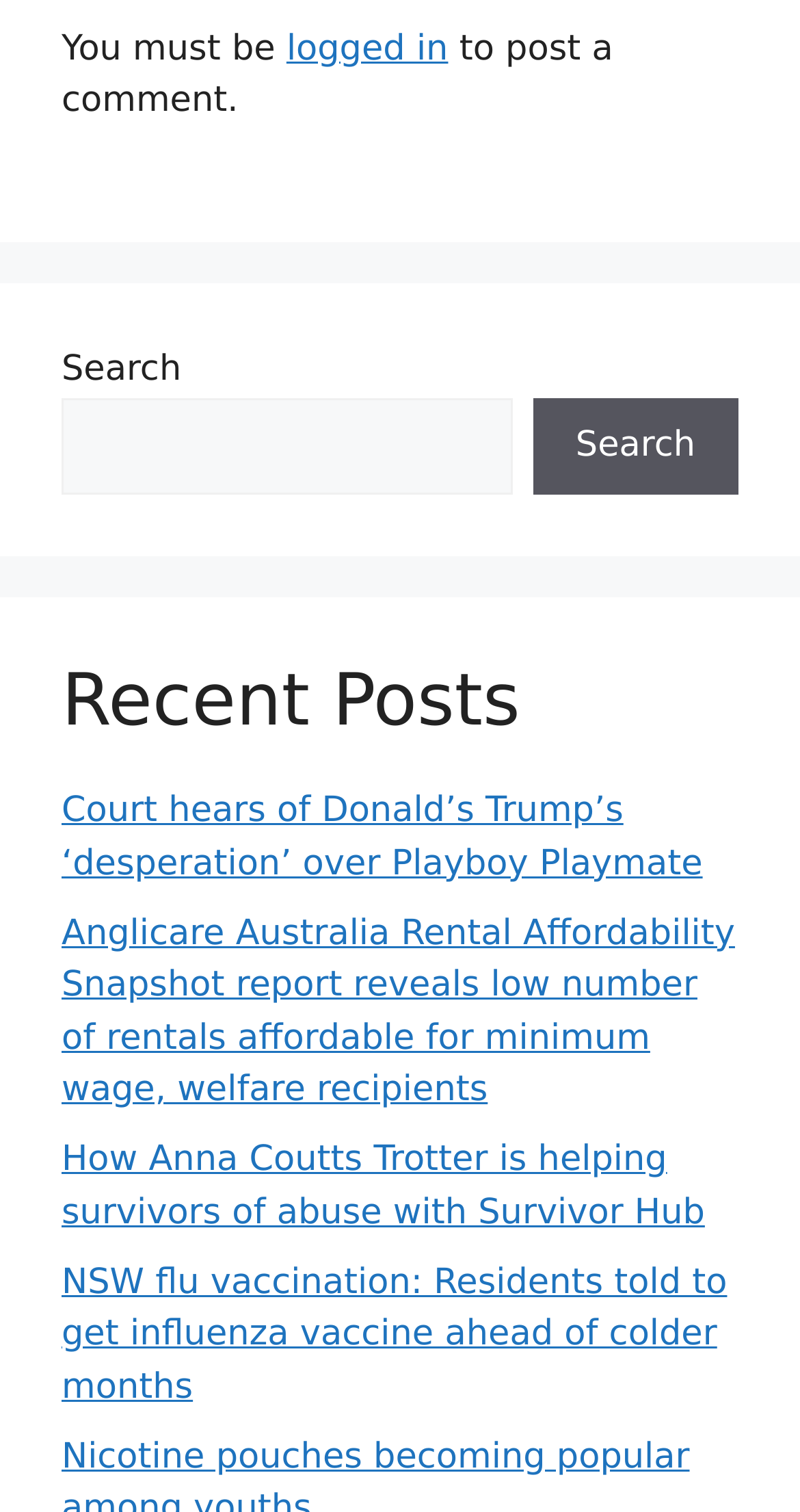What is the purpose of the button next to the search box?
Give a single word or phrase answer based on the content of the image.

To search